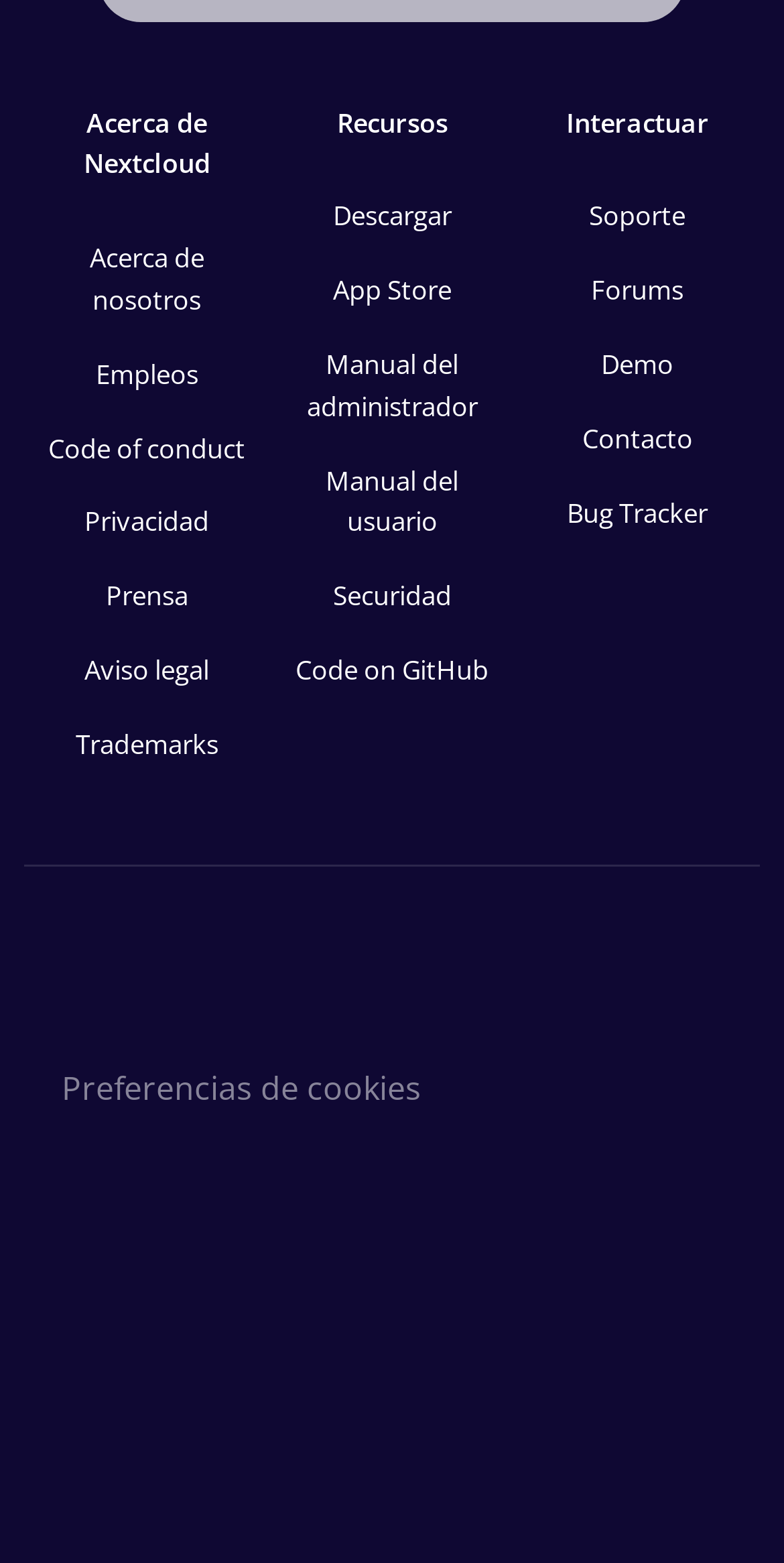Please give a concise answer to this question using a single word or phrase: 
What is the last link in the 'About' section?

Trademarks